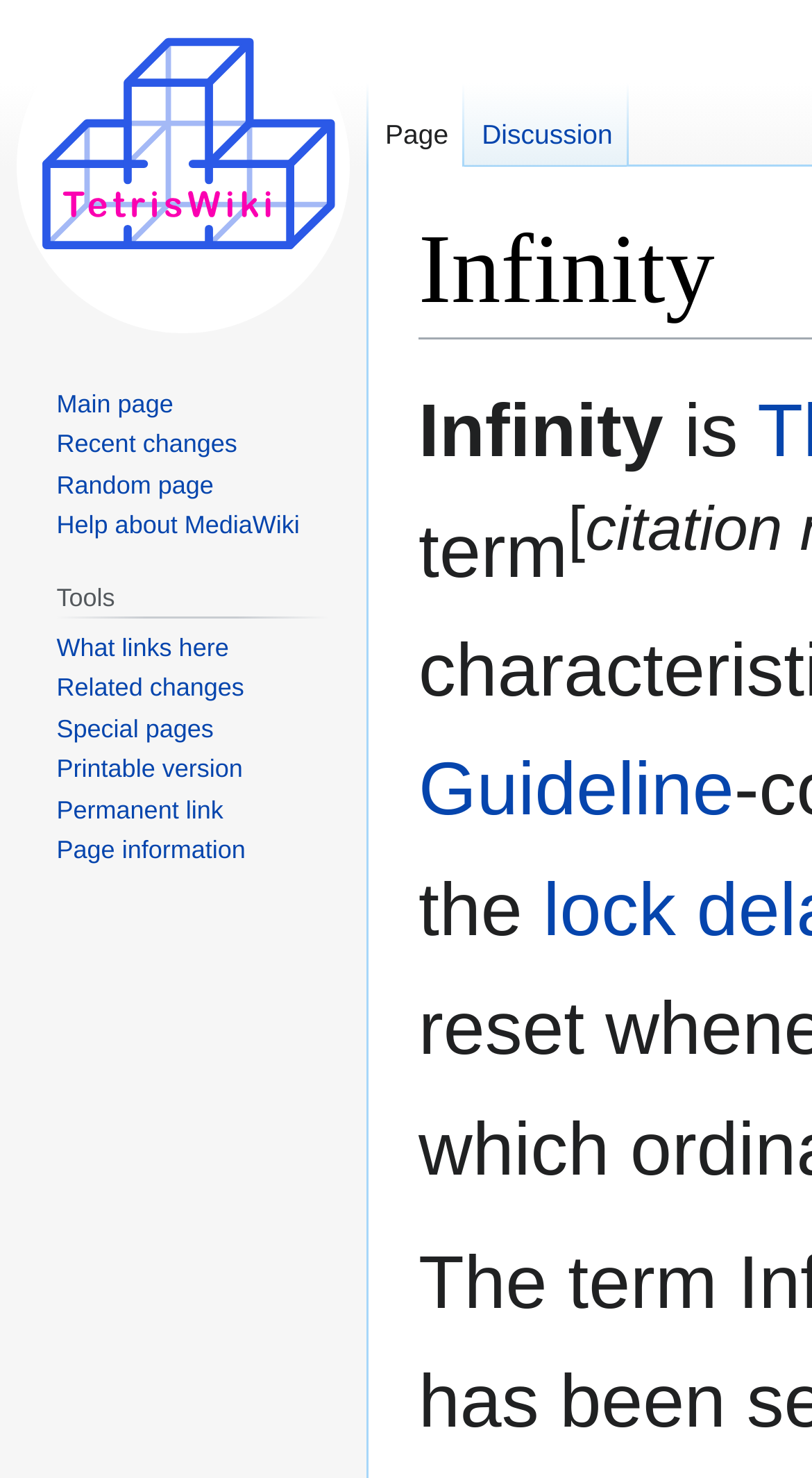Please give a one-word or short phrase response to the following question: 
How many links are there in the 'Tools' navigation section?

7